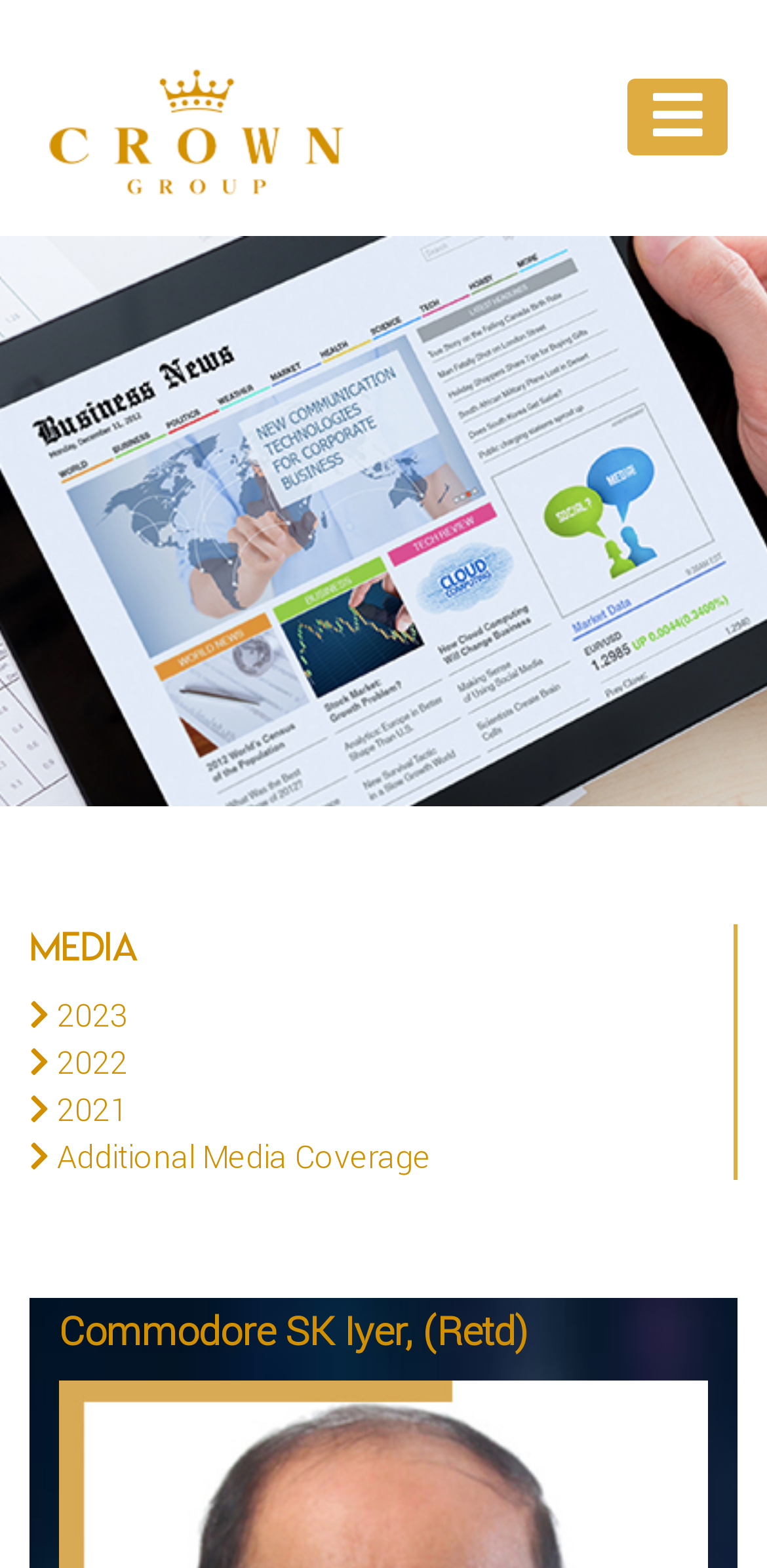What is the purpose of the 'Toggle navigation' button?
Please respond to the question with a detailed and informative answer.

I found a button element with the text 'Toggle navigation' which has a control relationship with the 'navbarSupportedContent' element, suggesting that its purpose is to control the navigation bar.